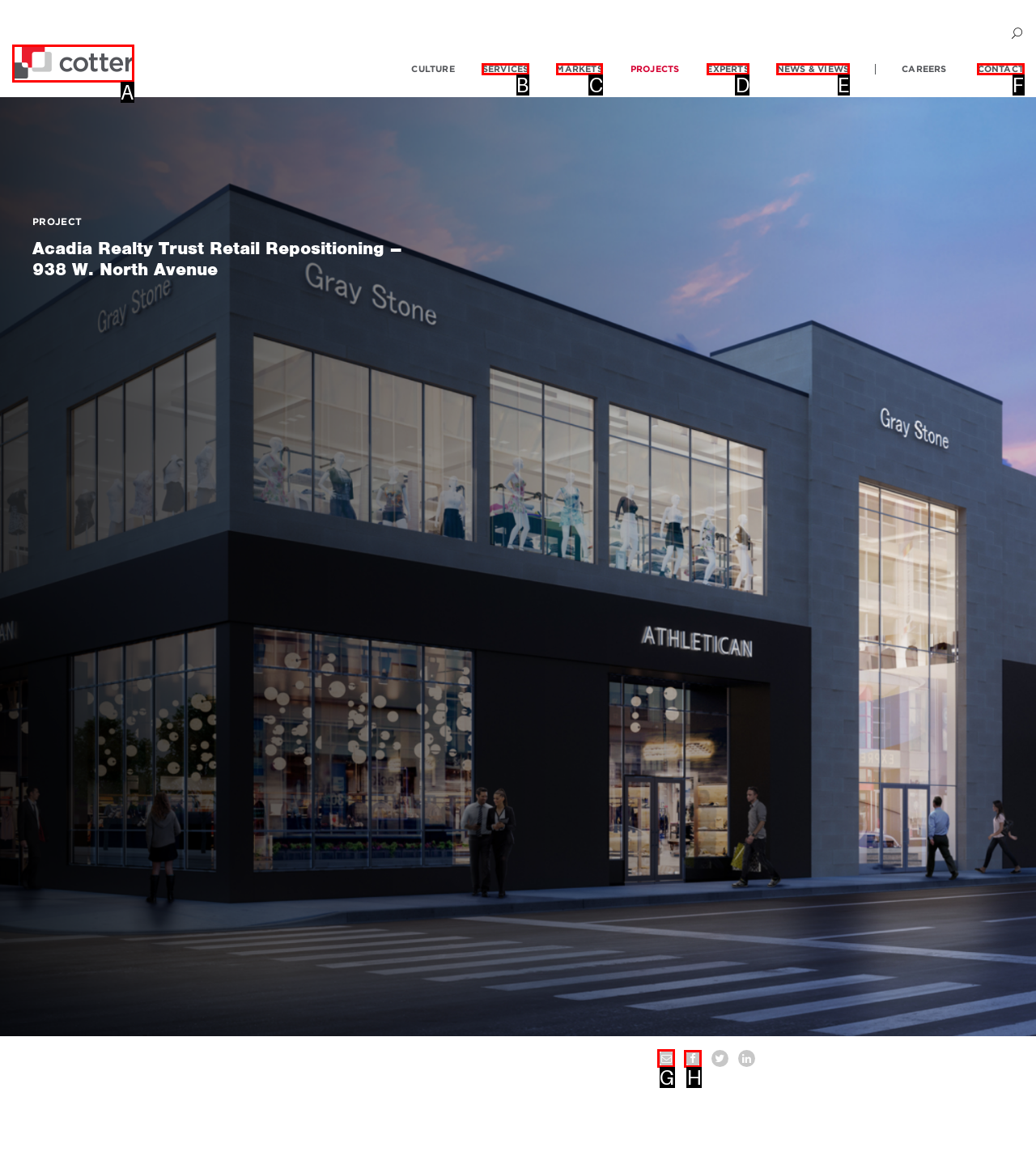Determine which HTML element to click to execute the following task: share on social media Answer with the letter of the selected option.

G